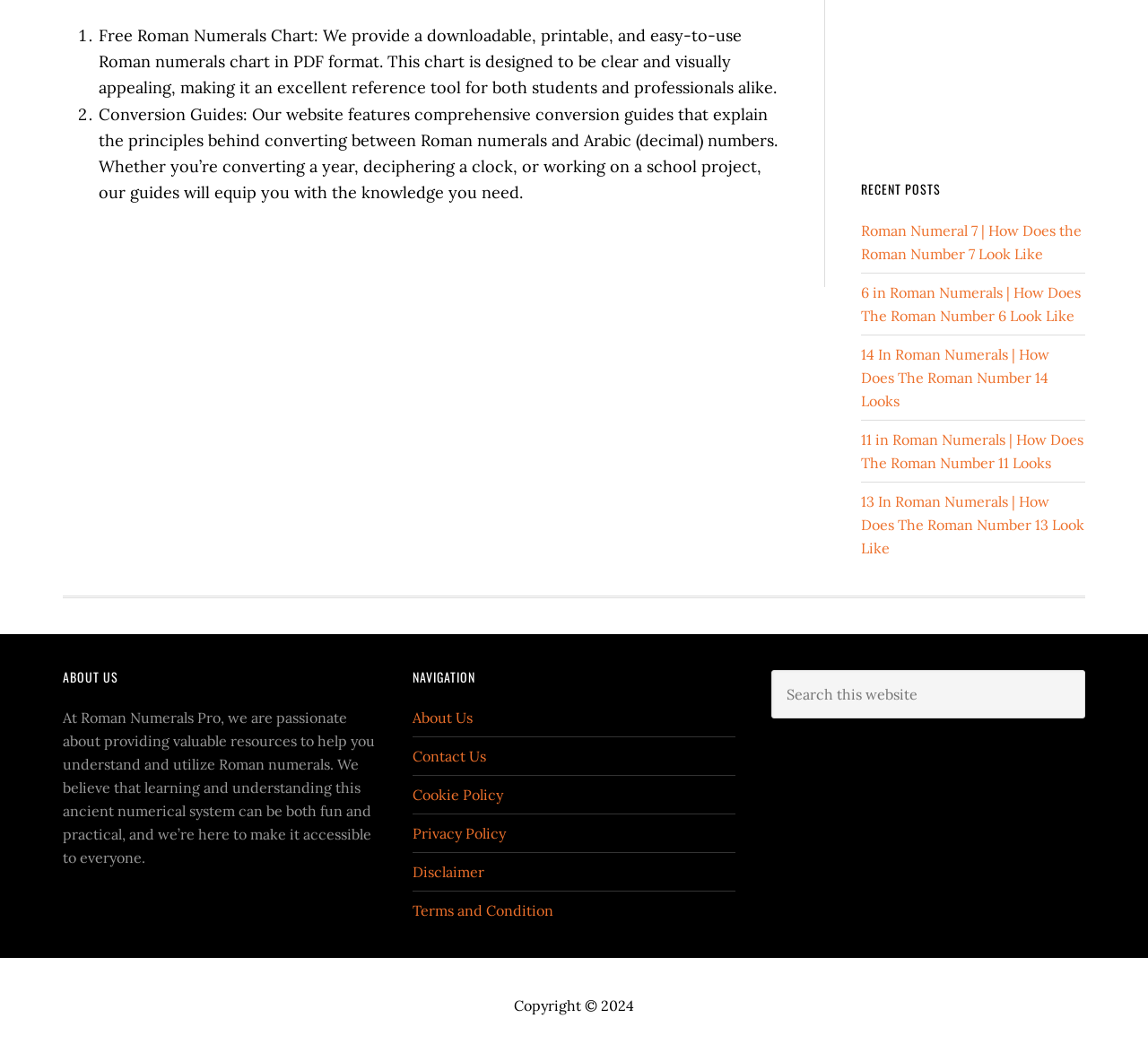Please determine the bounding box coordinates of the clickable area required to carry out the following instruction: "Learn about Roman numeral 7". The coordinates must be four float numbers between 0 and 1, represented as [left, top, right, bottom].

[0.75, 0.21, 0.942, 0.249]